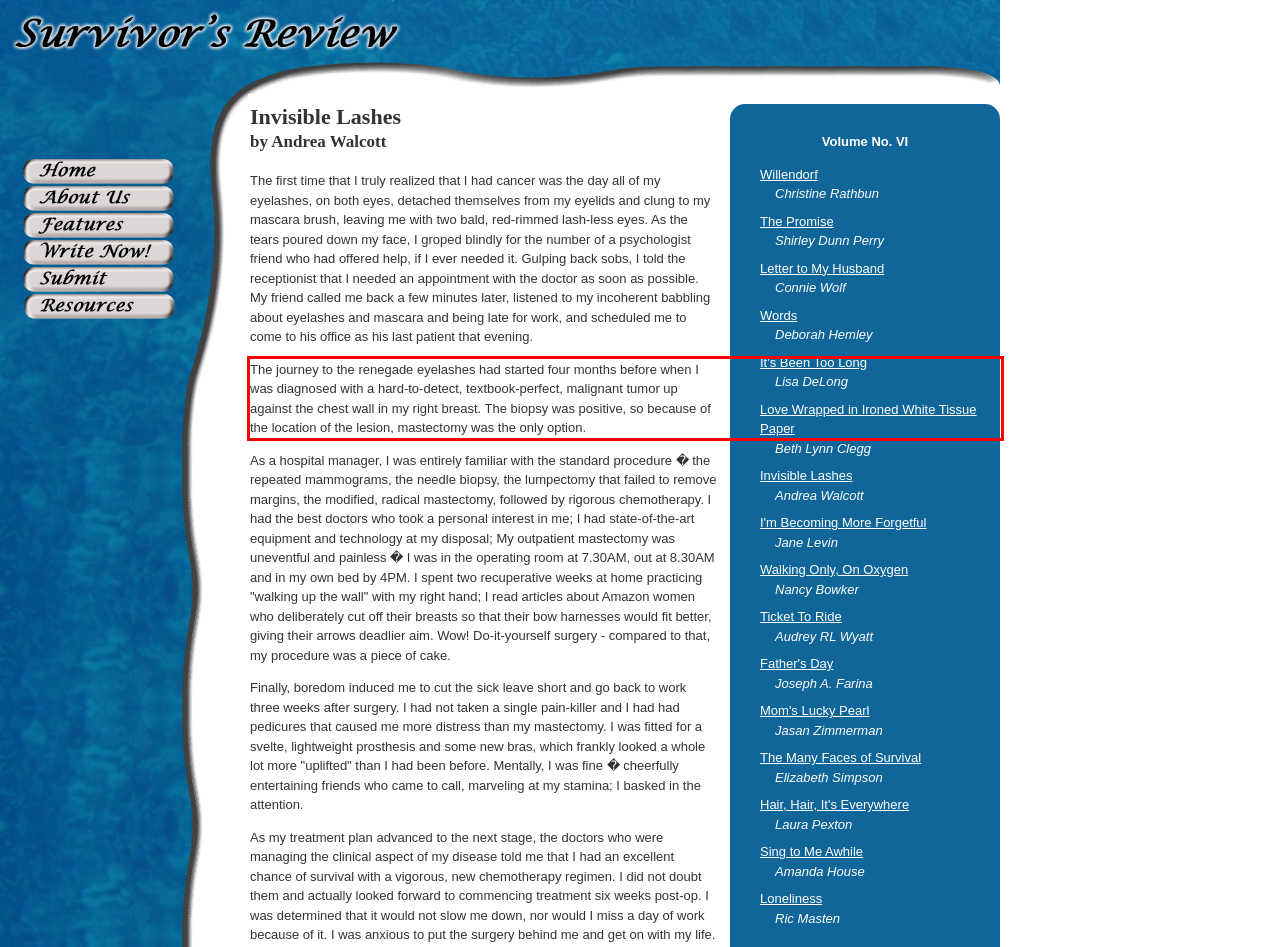Given a screenshot of a webpage with a red bounding box, extract the text content from the UI element inside the red bounding box.

The journey to the renegade eyelashes had started four months before when I was diagnosed with a hard-to-detect, textbook-perfect, malignant tumor up against the chest wall in my right breast. The biopsy was positive, so because of the location of the lesion, mastectomy was the only option.